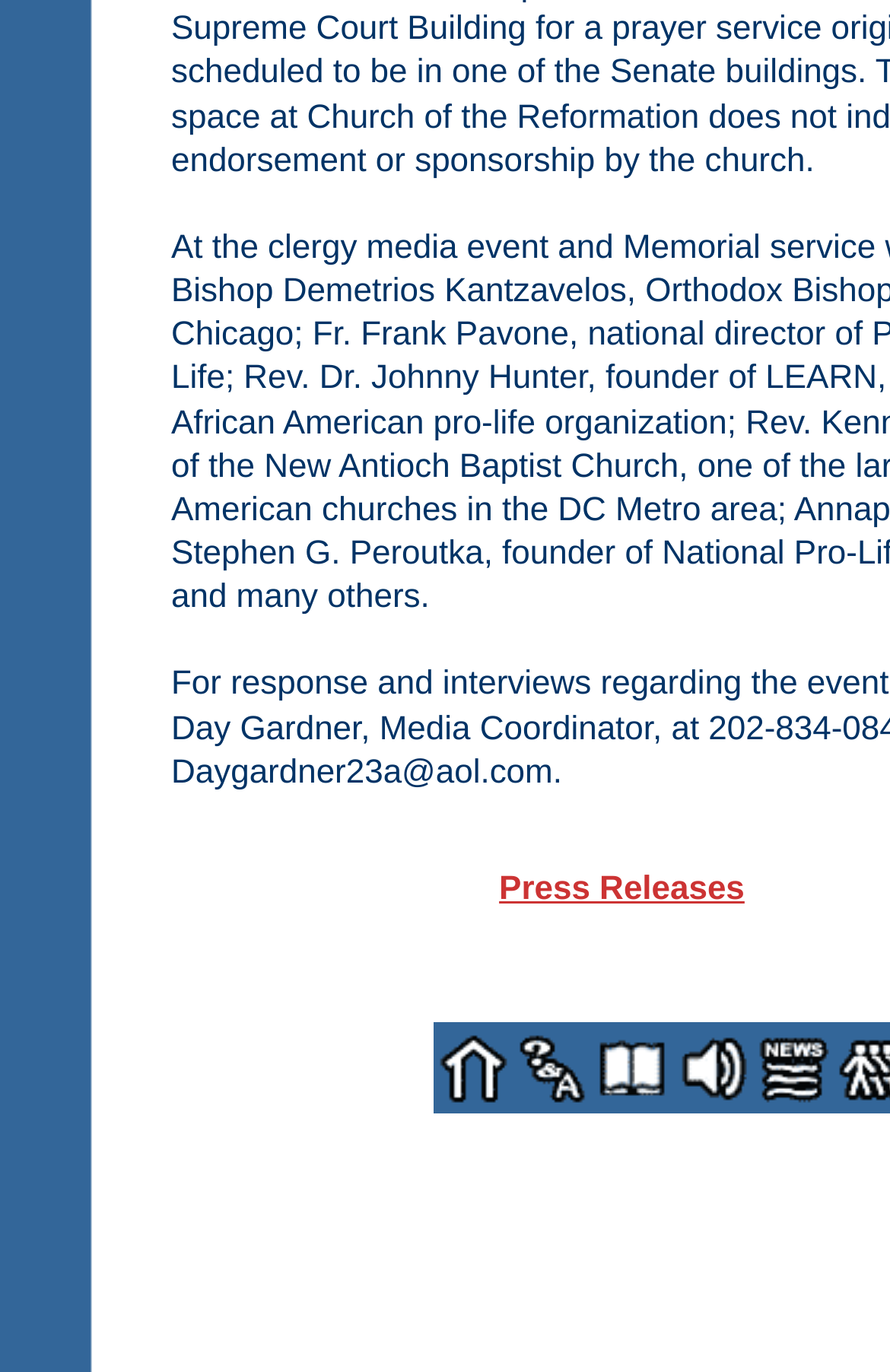What are the categories listed on the webpage?
Please provide a comprehensive answer to the question based on the webpage screenshot.

By analyzing the layout table cells and their corresponding links and images, I can identify the categories listed on the webpage, which are Home, Questions and answers, Newsletters, Audio clips, and Press releases.